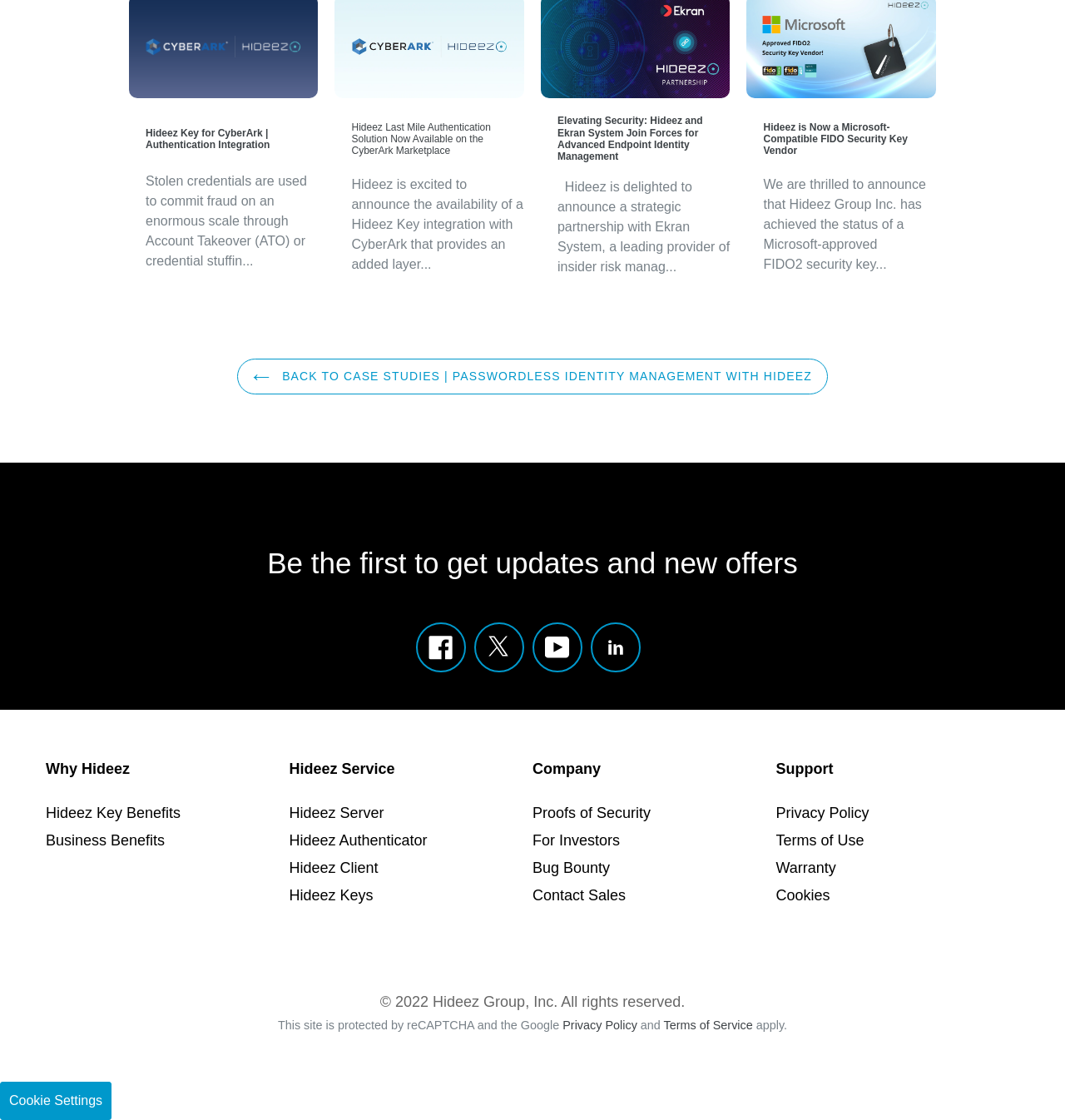Extract the bounding box coordinates for the described element: "Warranty". The coordinates should be represented as four float numbers between 0 and 1: [left, top, right, bottom].

[0.729, 0.768, 0.785, 0.783]